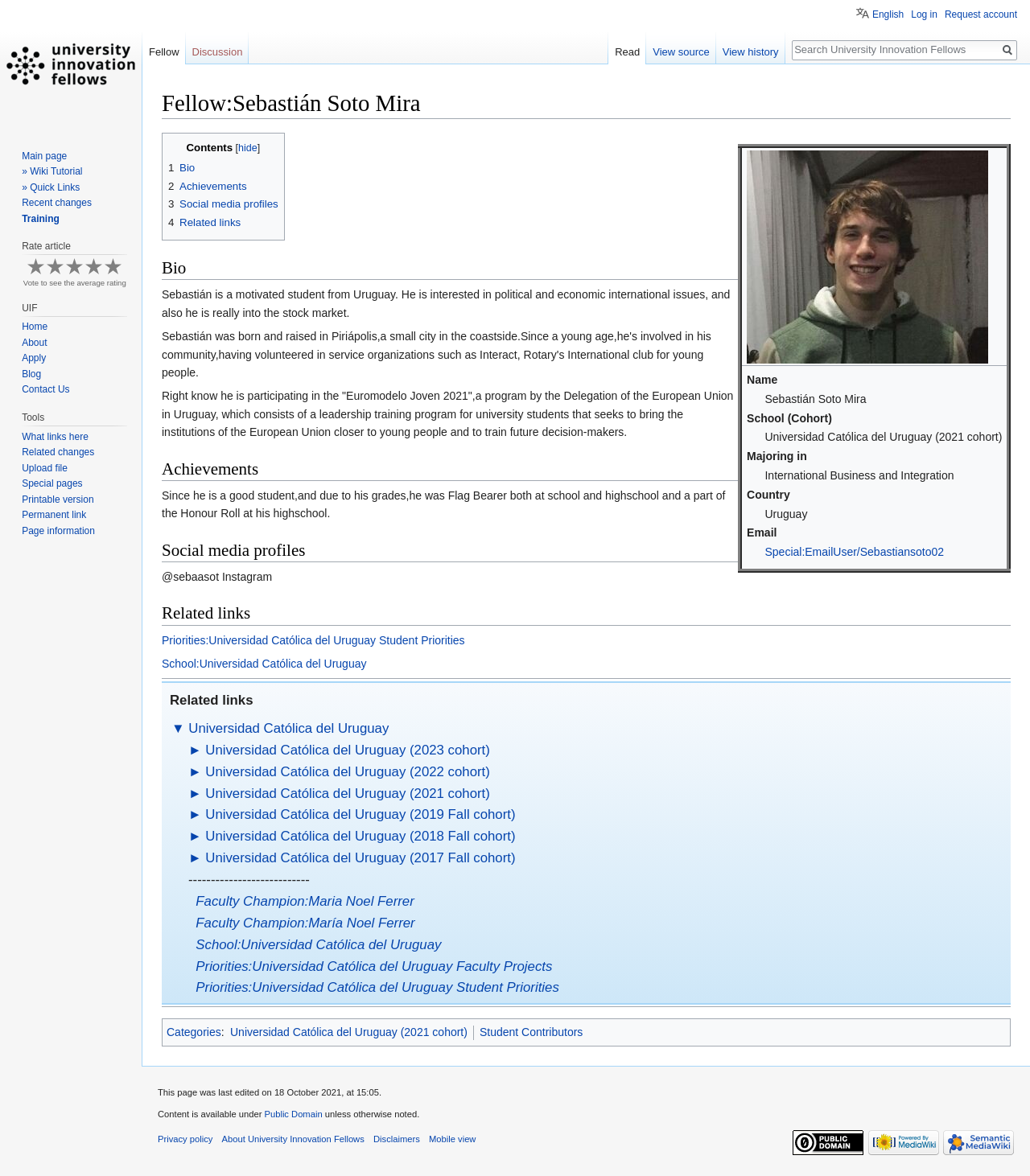What is the name of the program Sebastián Soto Mira is participating in?
Look at the image and provide a short answer using one word or a phrase.

Euromodelo Joven 2021